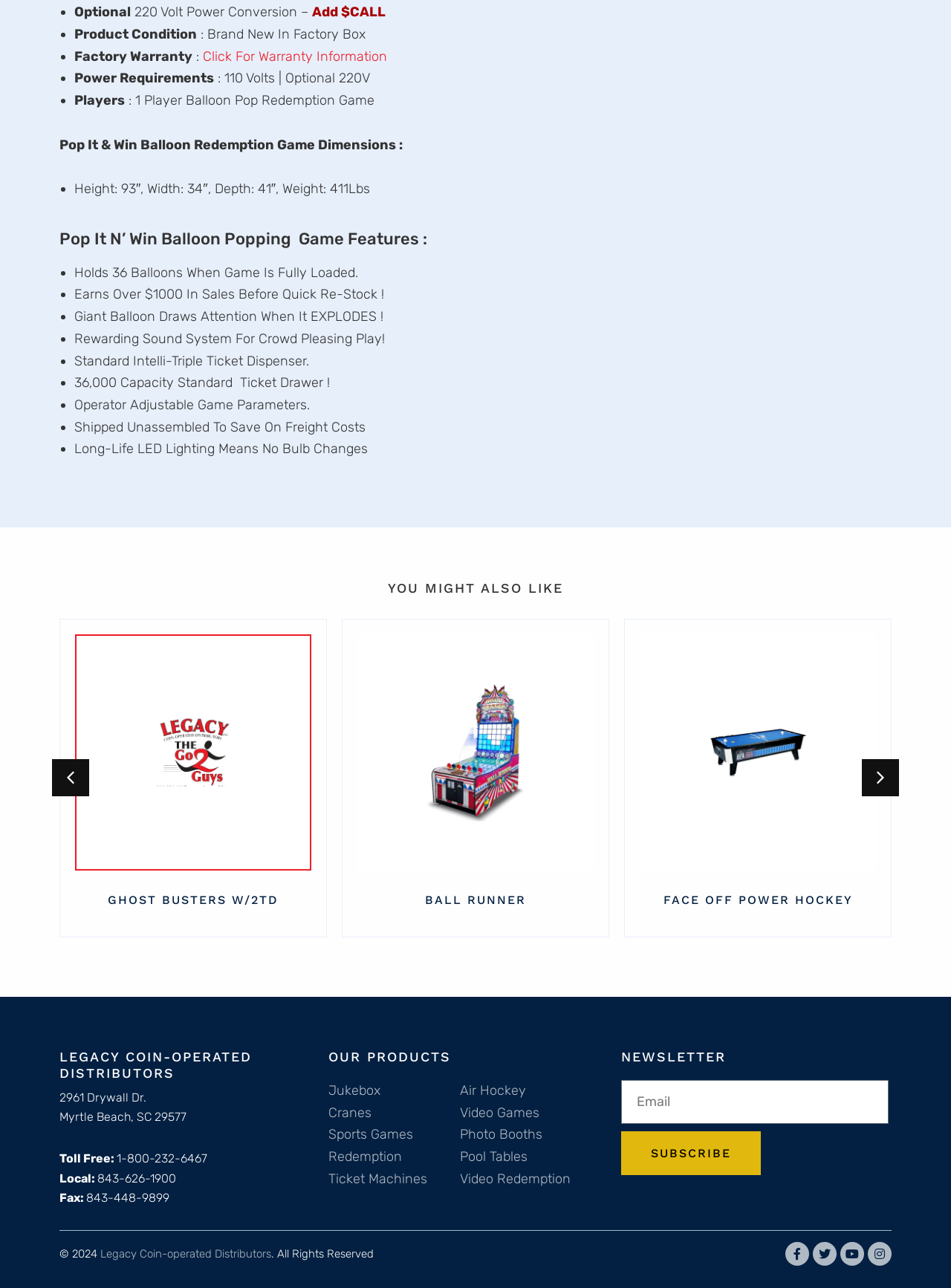Identify the bounding box coordinates of the clickable section necessary to follow the following instruction: "Click the 'Previous' button". The coordinates should be presented as four float numbers from 0 to 1, i.e., [left, top, right, bottom].

[0.055, 0.59, 0.094, 0.618]